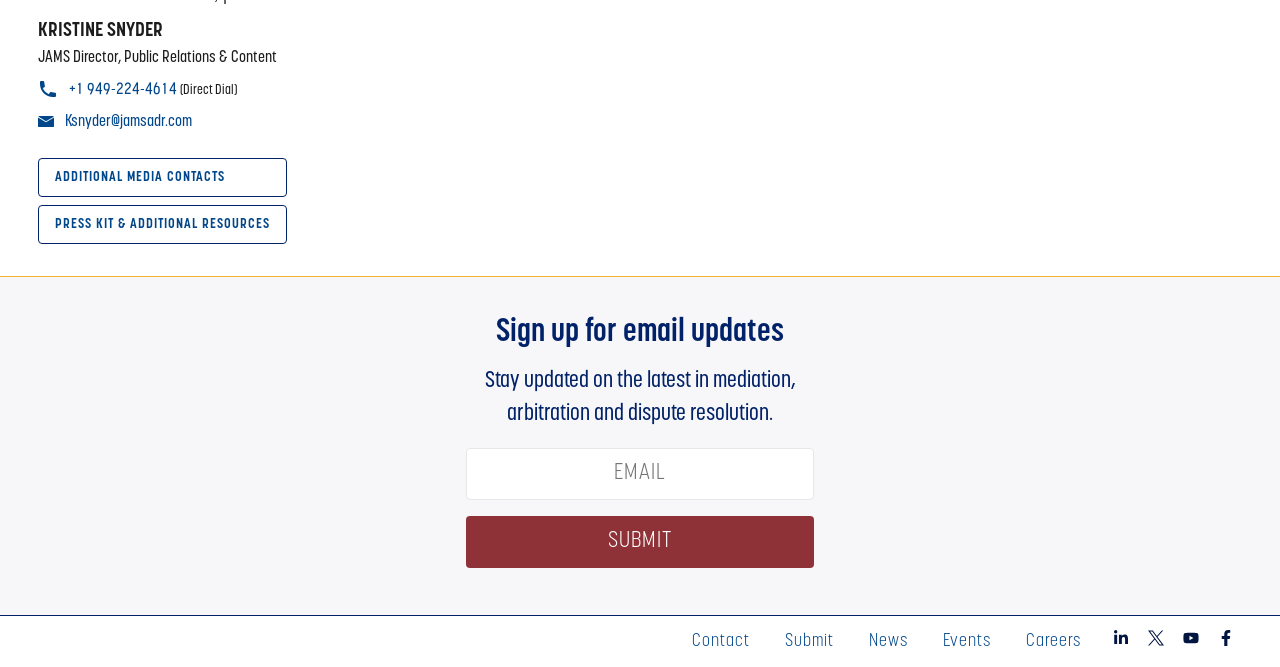What is the phone number of the JAMS Director?
Using the visual information from the image, give a one-word or short-phrase answer.

+1 949-224-4614